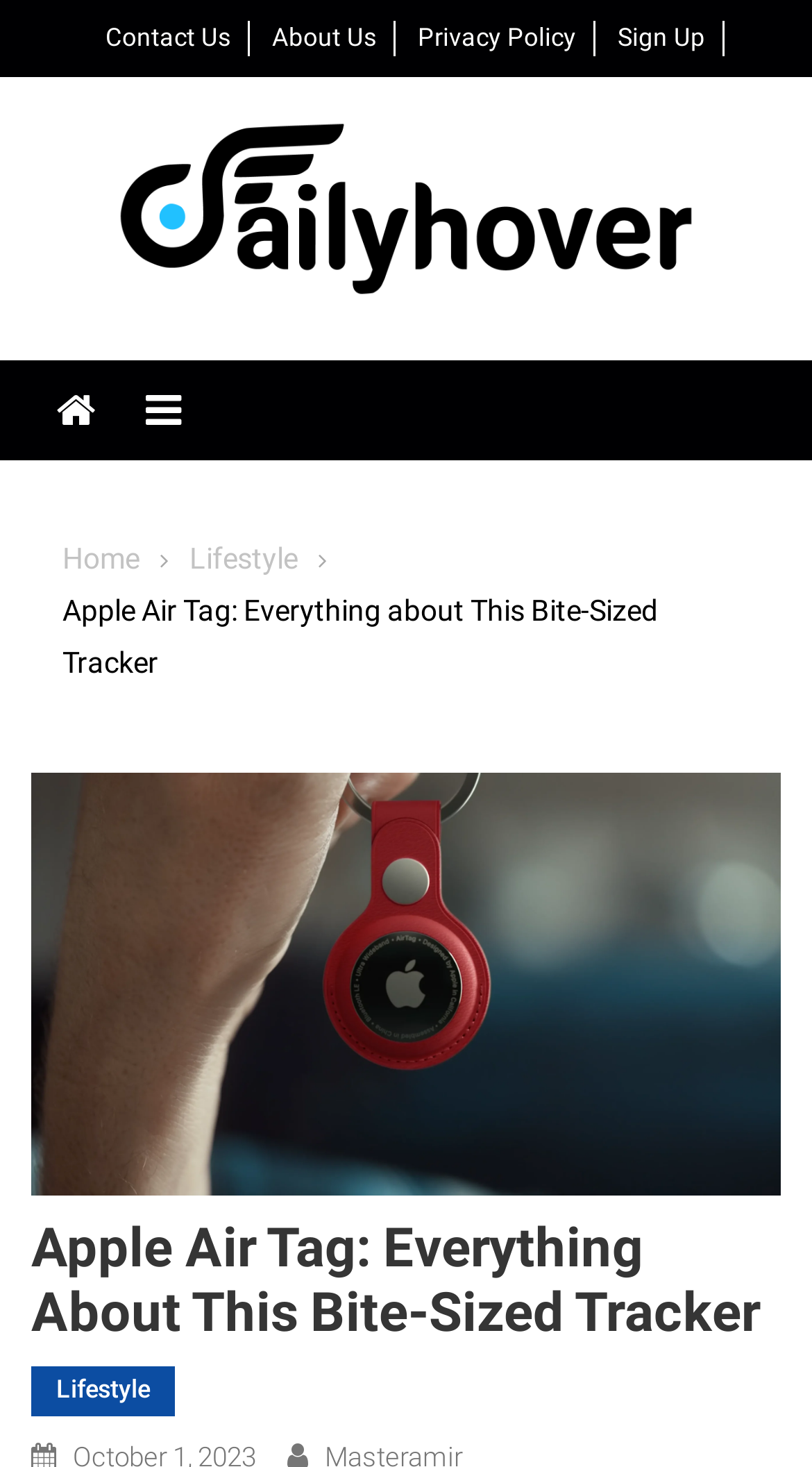What is the topic of the current article?
Kindly give a detailed and elaborate answer to the question.

I found the topic of the current article by examining the static text element with the text 'Apple Air Tag: Everything about This Bite-Sized Tracker', which suggests that the article is about the Apple Air Tag.